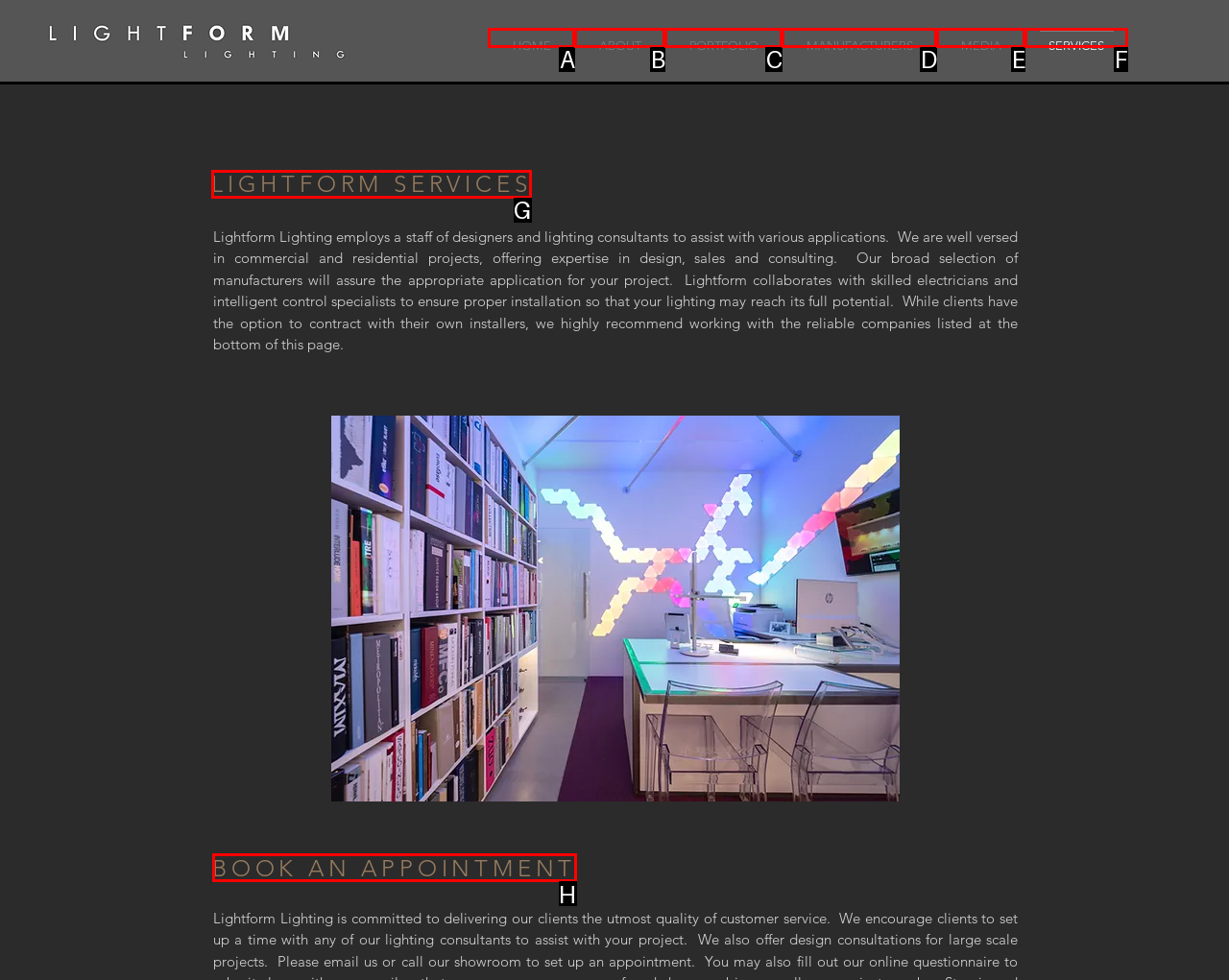Given the description: MANUFACTURERS, identify the HTML element that fits best. Respond with the letter of the correct option from the choices.

D